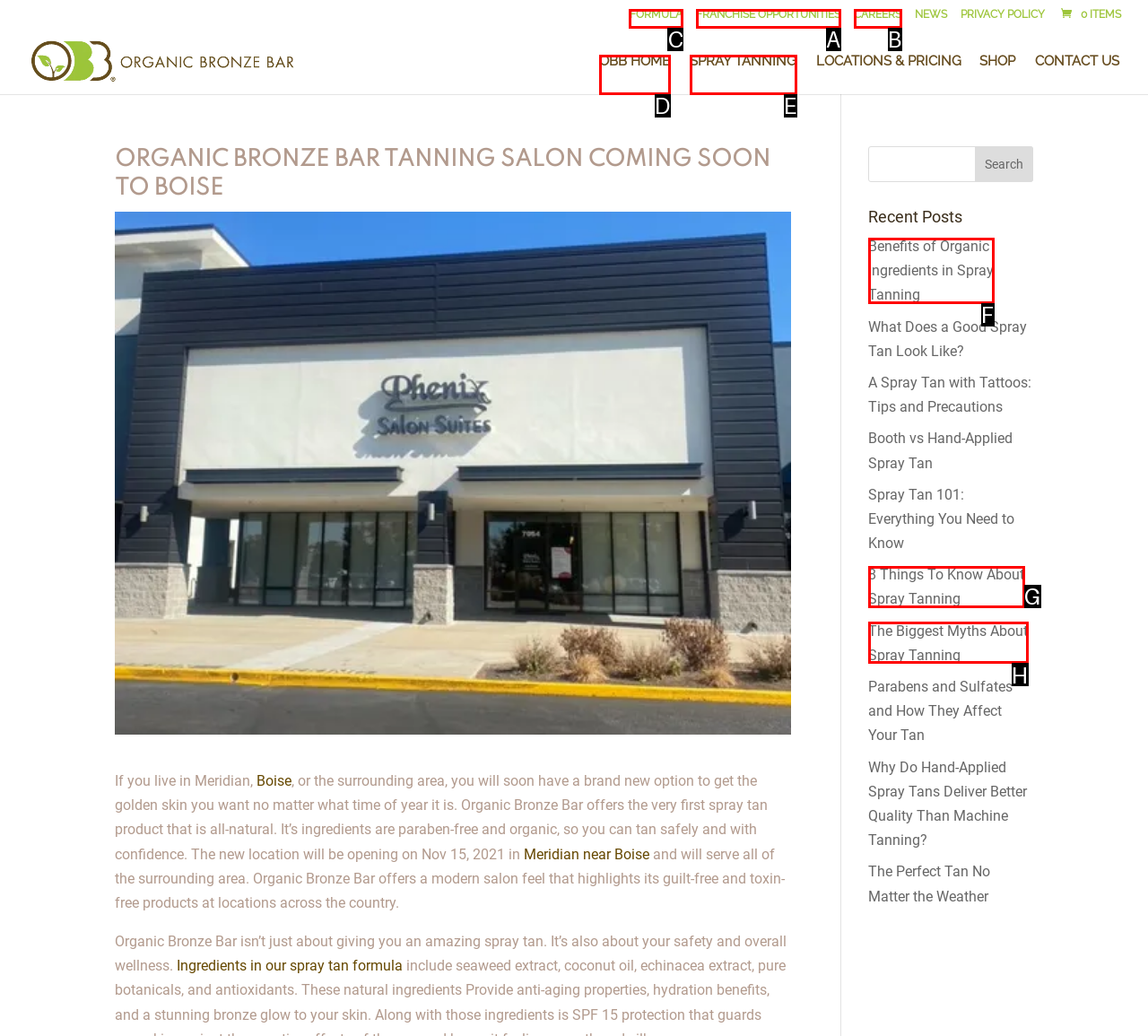Identify the correct HTML element to click to accomplish this task: Click FORMULA
Respond with the letter corresponding to the correct choice.

C